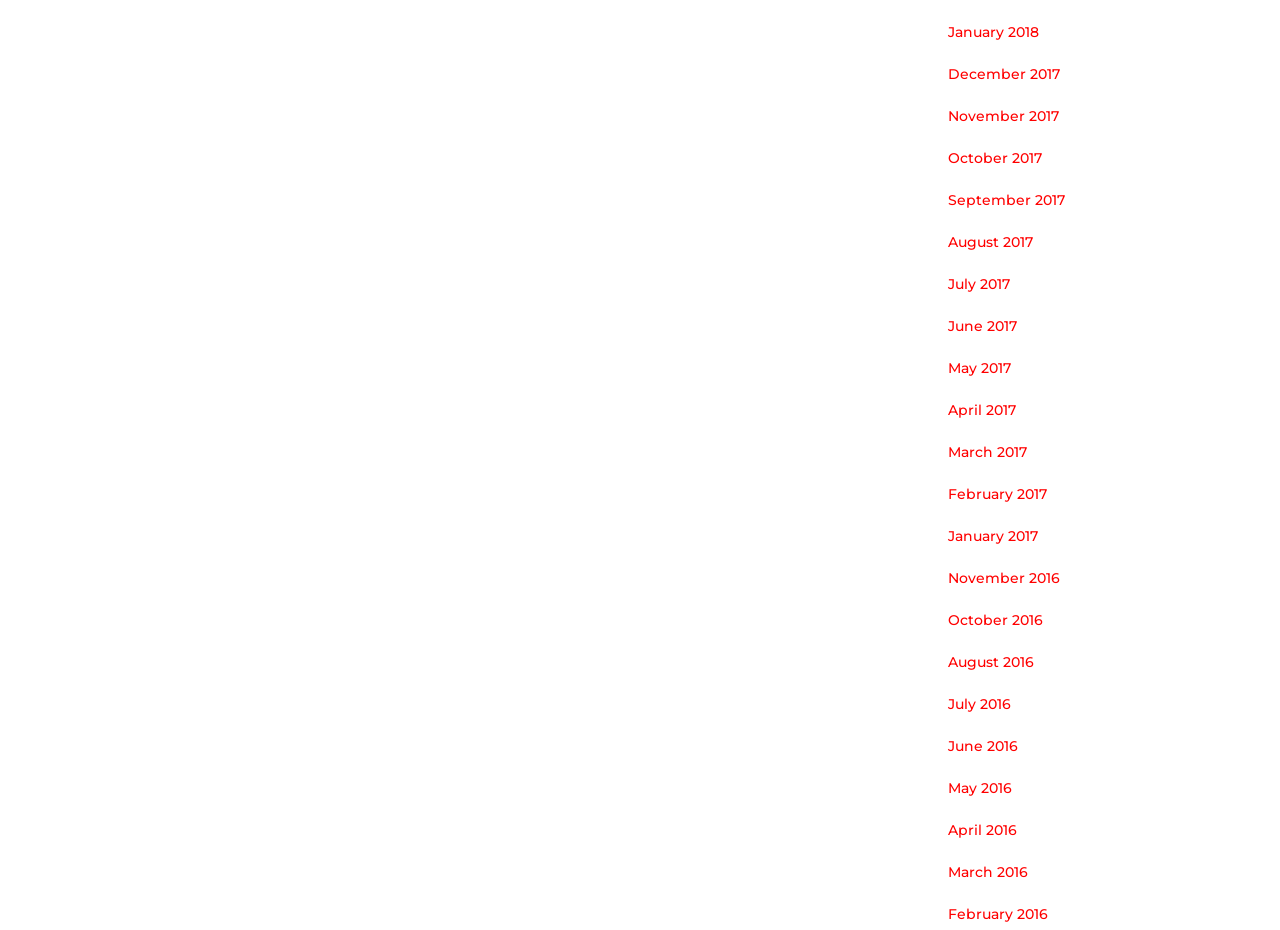Please identify the bounding box coordinates of the element on the webpage that should be clicked to follow this instruction: "view August 2016". The bounding box coordinates should be given as four float numbers between 0 and 1, formatted as [left, top, right, bottom].

[0.74, 0.7, 0.807, 0.724]